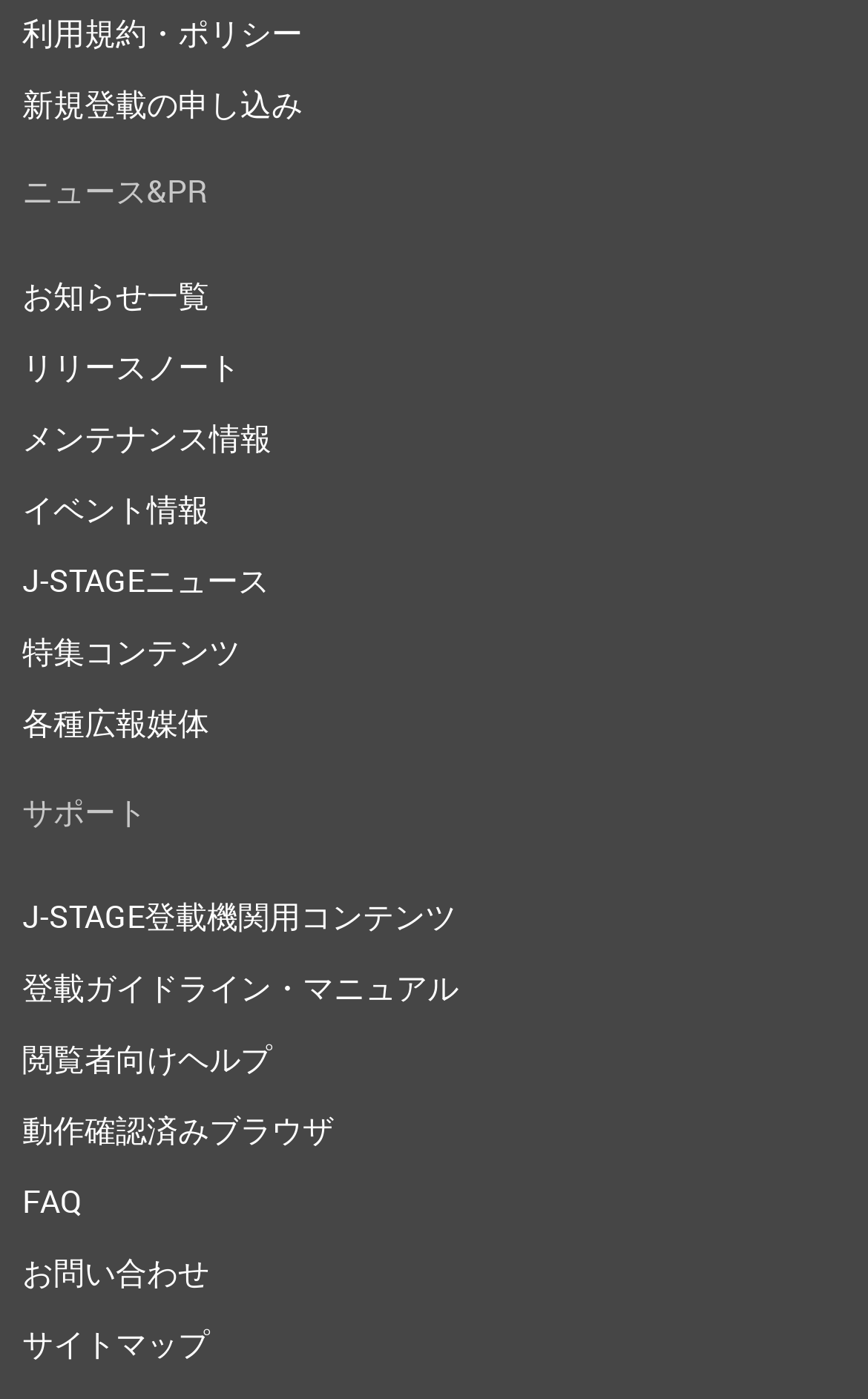Please locate the bounding box coordinates of the element's region that needs to be clicked to follow the instruction: "browse event information". The bounding box coordinates should be provided as four float numbers between 0 and 1, i.e., [left, top, right, bottom].

[0.026, 0.349, 0.241, 0.379]